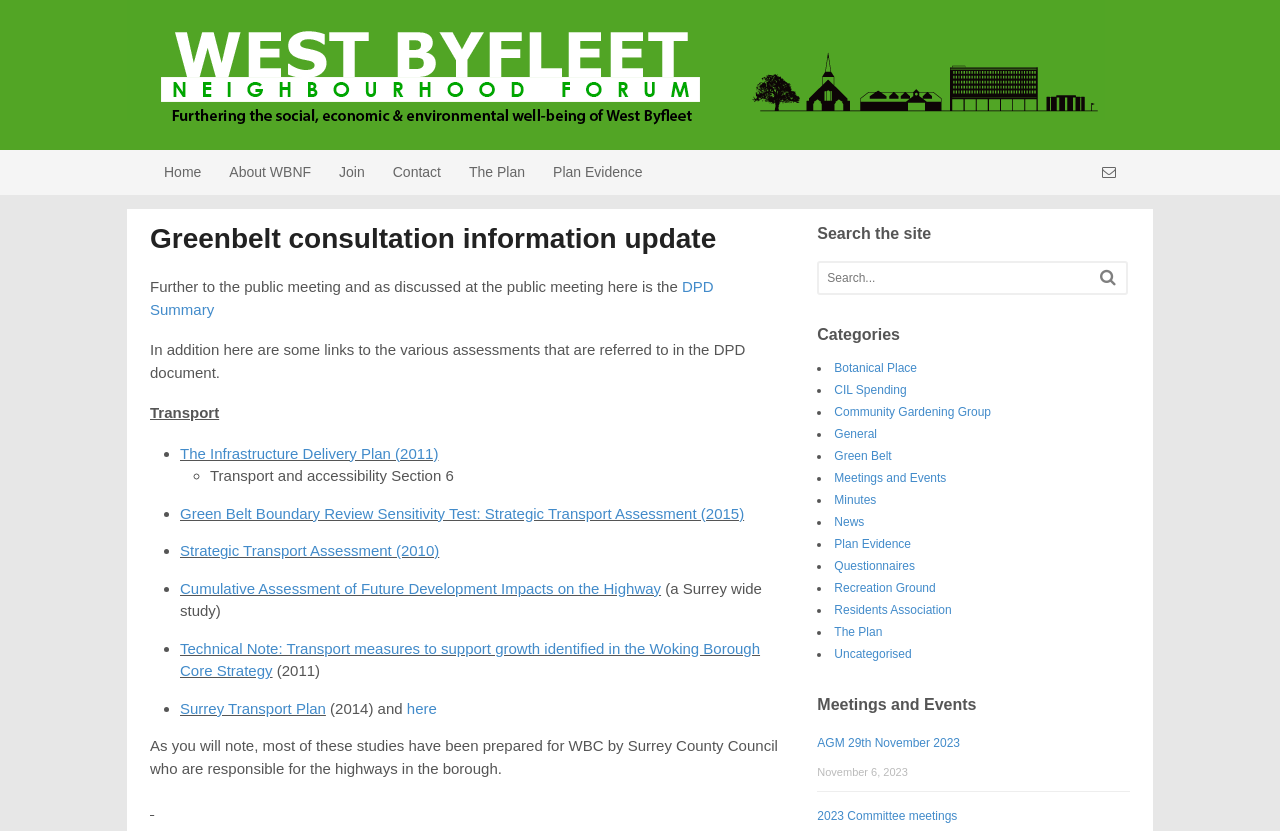How many transport-related assessments are listed?
Please respond to the question with as much detail as possible.

The webpage lists several transport-related assessments, including 'The Infrastructure Delivery Plan (2011)', 'Green Belt Boundary Review Sensitivity Test: Strategic Transport Assessment (2015)', 'Strategic Transport Assessment (2010)', 'Cumulative Assessment of Future Development Impacts on the Highway', 'Technical Note: Transport measures to support growth identified in the Woking Borough Core Strategy', and 'Surrey Transport Plan'. There are 6 assessments in total.